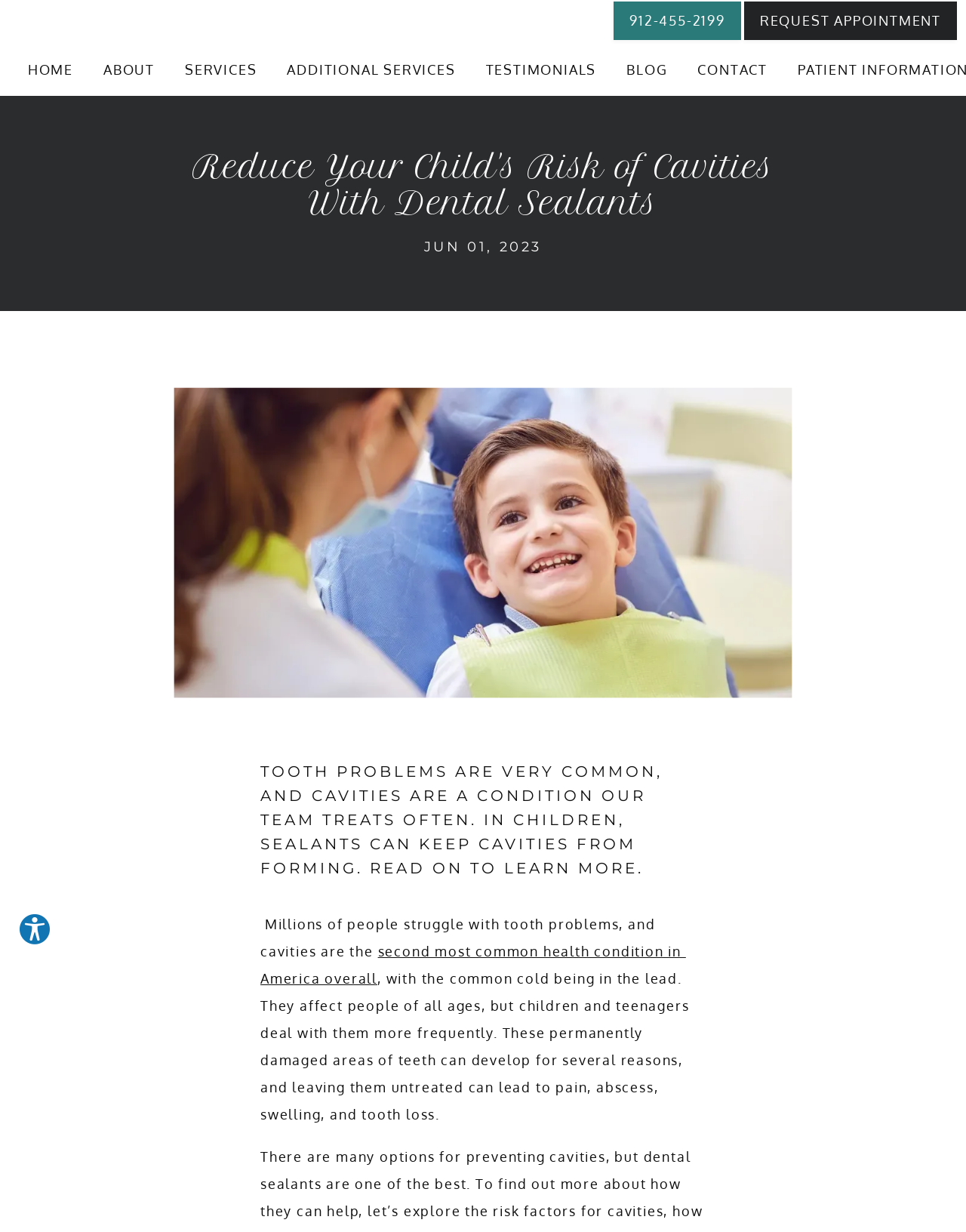Specify the bounding box coordinates of the area to click in order to execute this command: 'Click the REQUEST APPOINTMENT button'. The coordinates should consist of four float numbers ranging from 0 to 1, and should be formatted as [left, top, right, bottom].

[0.769, 0.0, 0.992, 0.035]